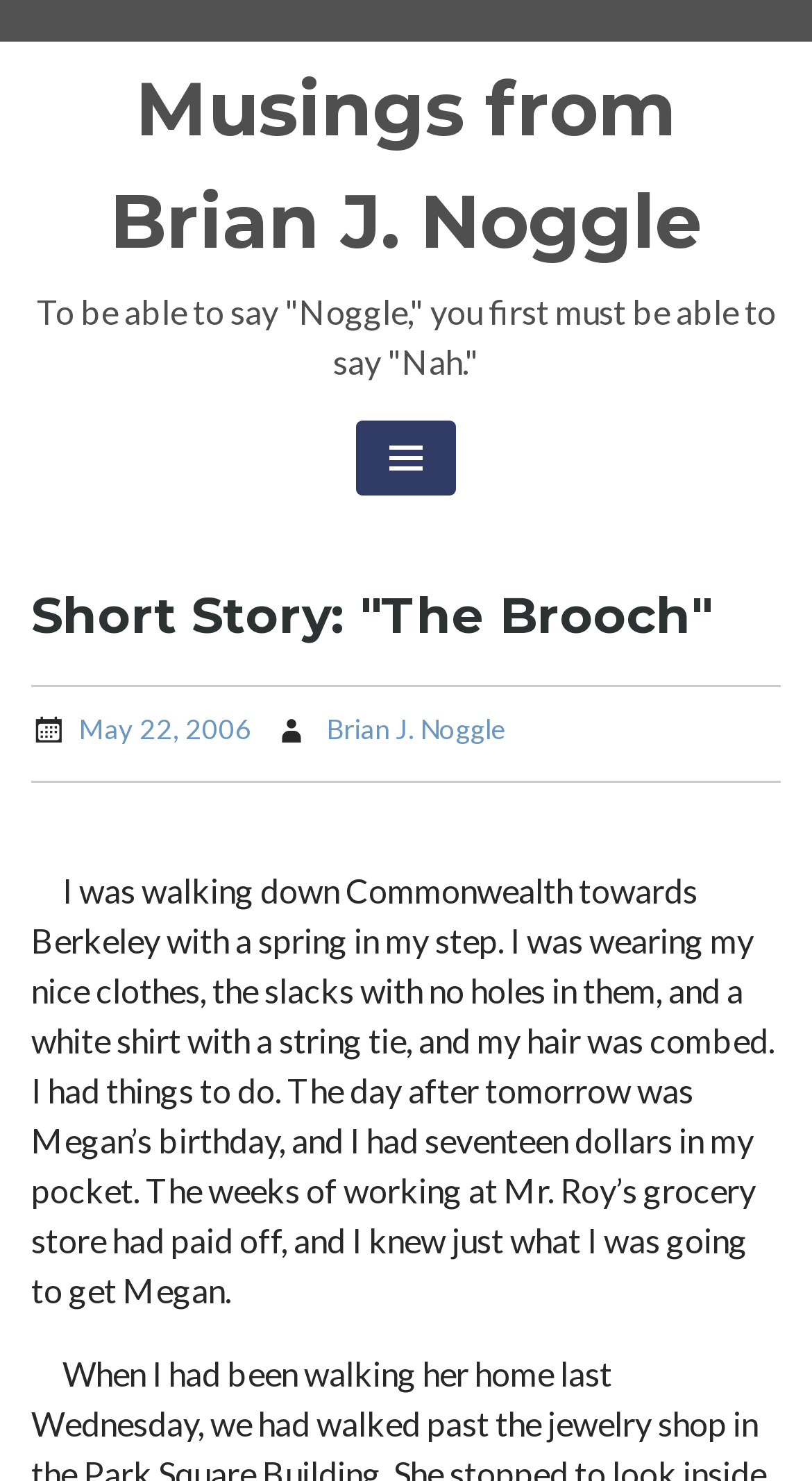Create a detailed summary of the webpage's content and design.

The webpage is a blog post titled "Short Story: 'The Brooch'" by Brian J. Noggle. At the top, there is a link to "Musings from Brian J. Noggle" positioned slightly below the title. Below the title, there is a quote "To be able to say 'Noggle,' you first must be able to say 'Nah.'" 

On the right side of the page, there is a button with an icon, which expands to a primary menu when clicked. Above the button, there is a header section containing the title "Short Story: 'The Brooch'" again, followed by a link to the date "May 22, 2006" and another link to the author's name "Brian J. Noggle". 

The main content of the page is a short story, which starts with the sentence "I was walking down Commonwealth towards Berkeley with a spring in my step." The story is divided into paragraphs and takes up most of the page.